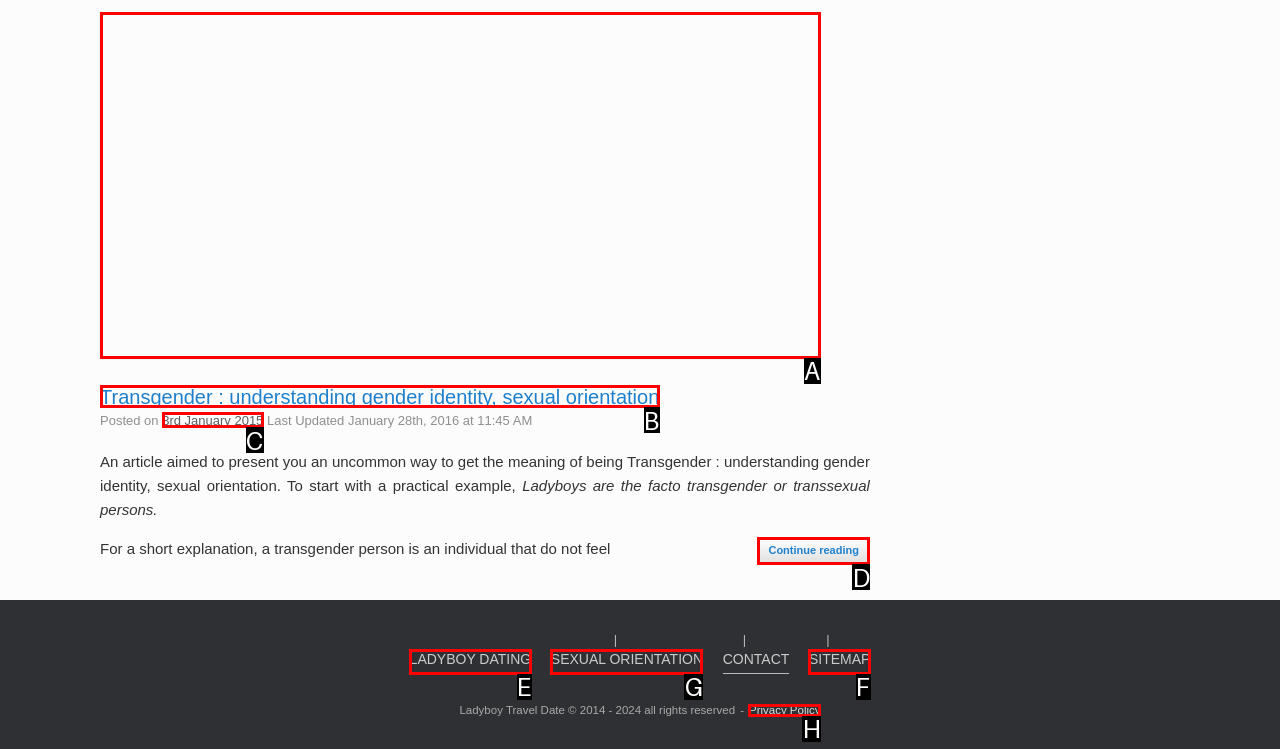Indicate the letter of the UI element that should be clicked to accomplish the task: View the Sexual Orientation page. Answer with the letter only.

G